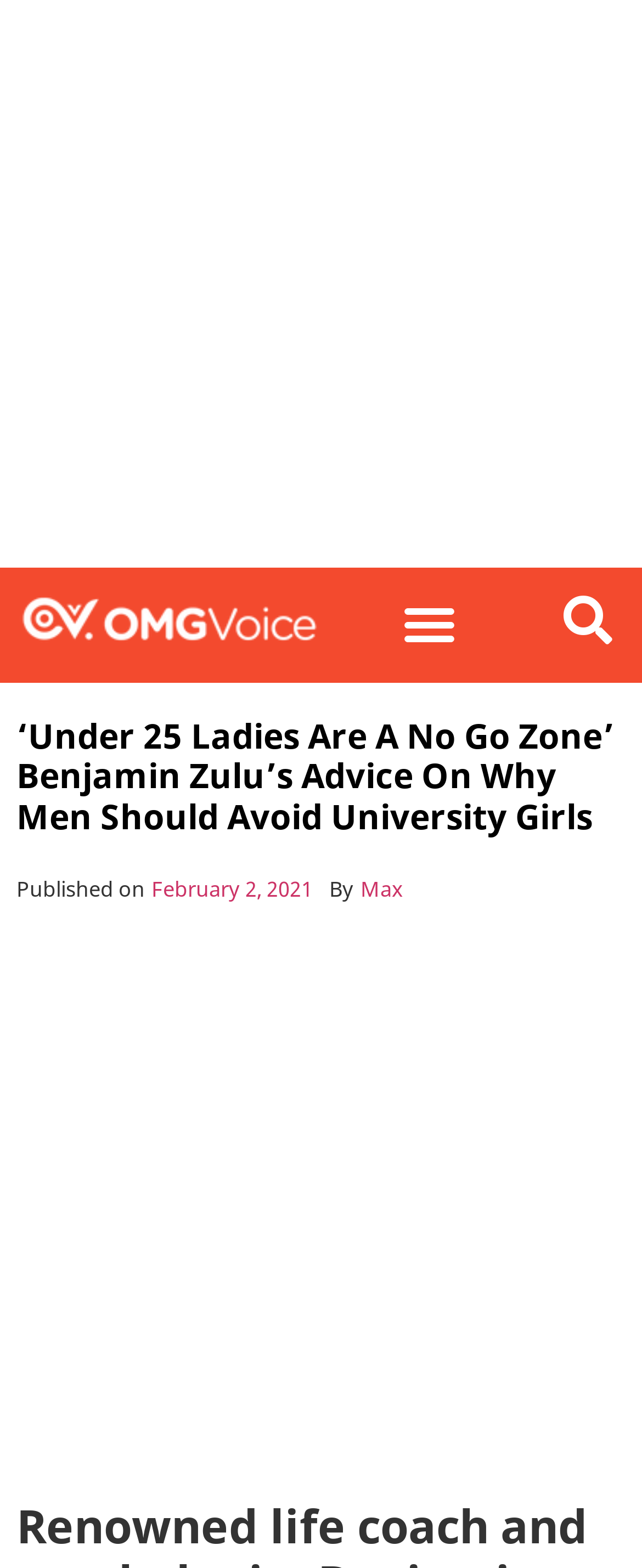Use a single word or phrase to answer this question: 
What is the logo of the website?

omgvoice_logo_now